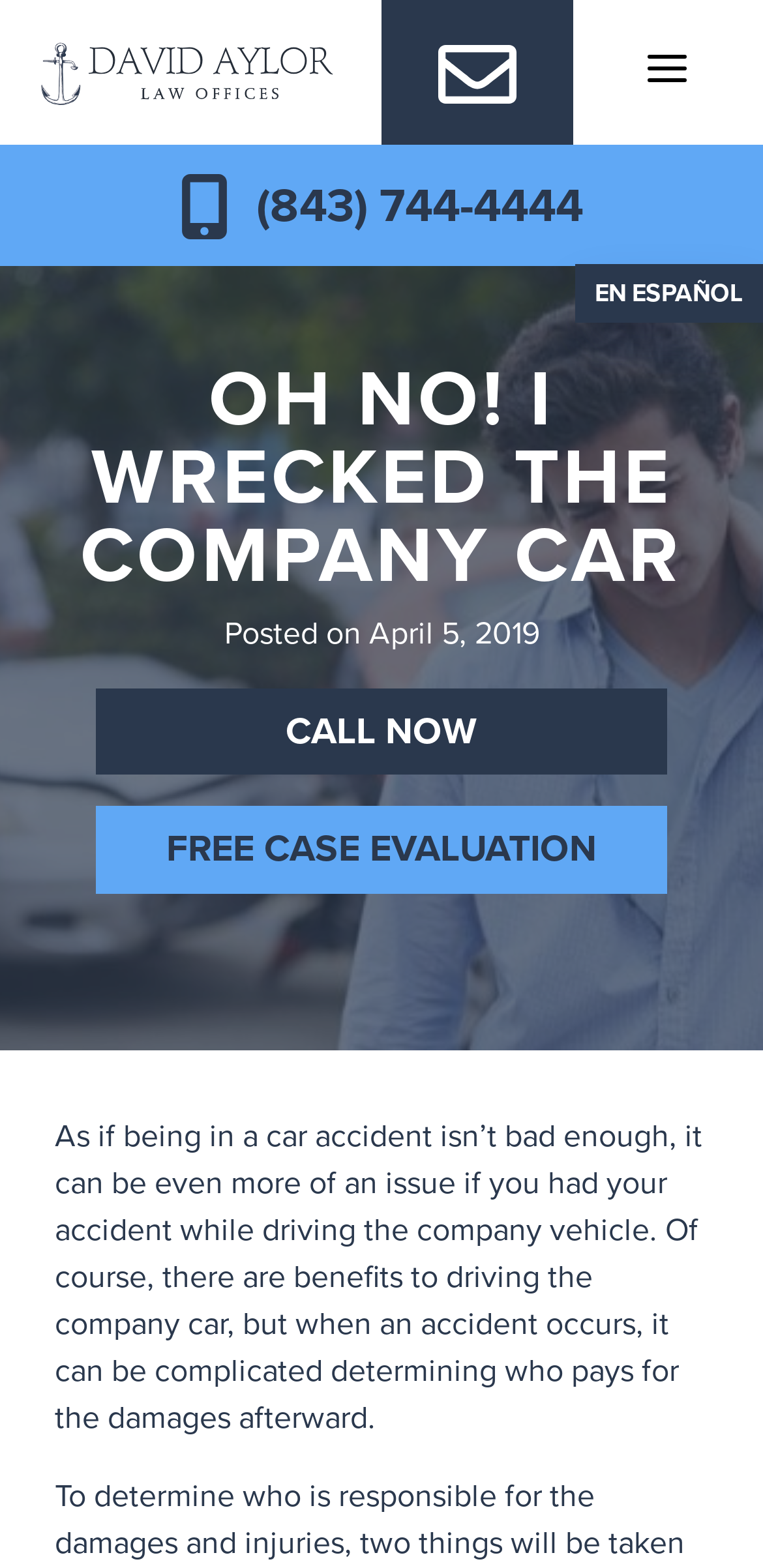Using the information in the image, give a detailed answer to the following question: What is the date of the article?

I found the date of the article by looking at the time element with the text 'April 5, 2019' which is located below the main heading of the webpage.